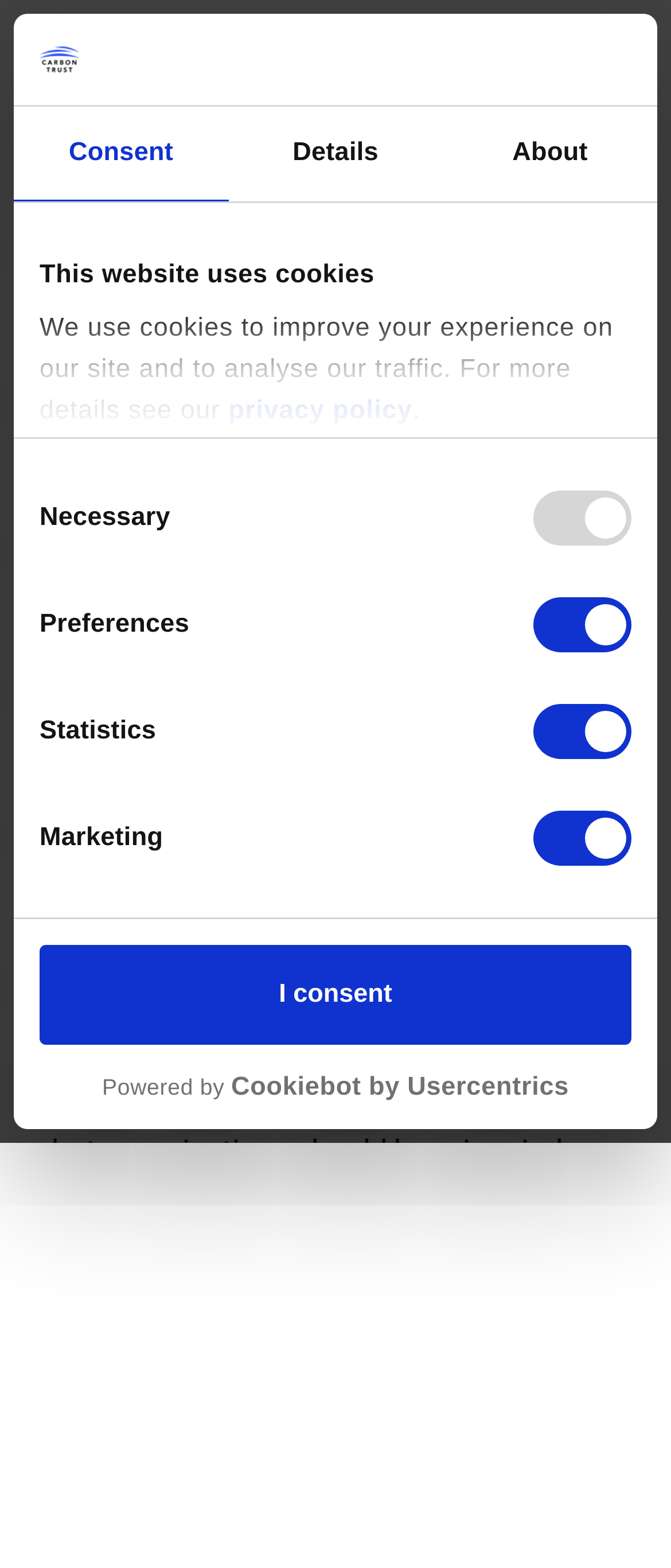Identify the bounding box coordinates of the element that should be clicked to fulfill this task: "Click the 'I consent' button". The coordinates should be provided as four float numbers between 0 and 1, i.e., [left, top, right, bottom].

[0.059, 0.603, 0.941, 0.666]